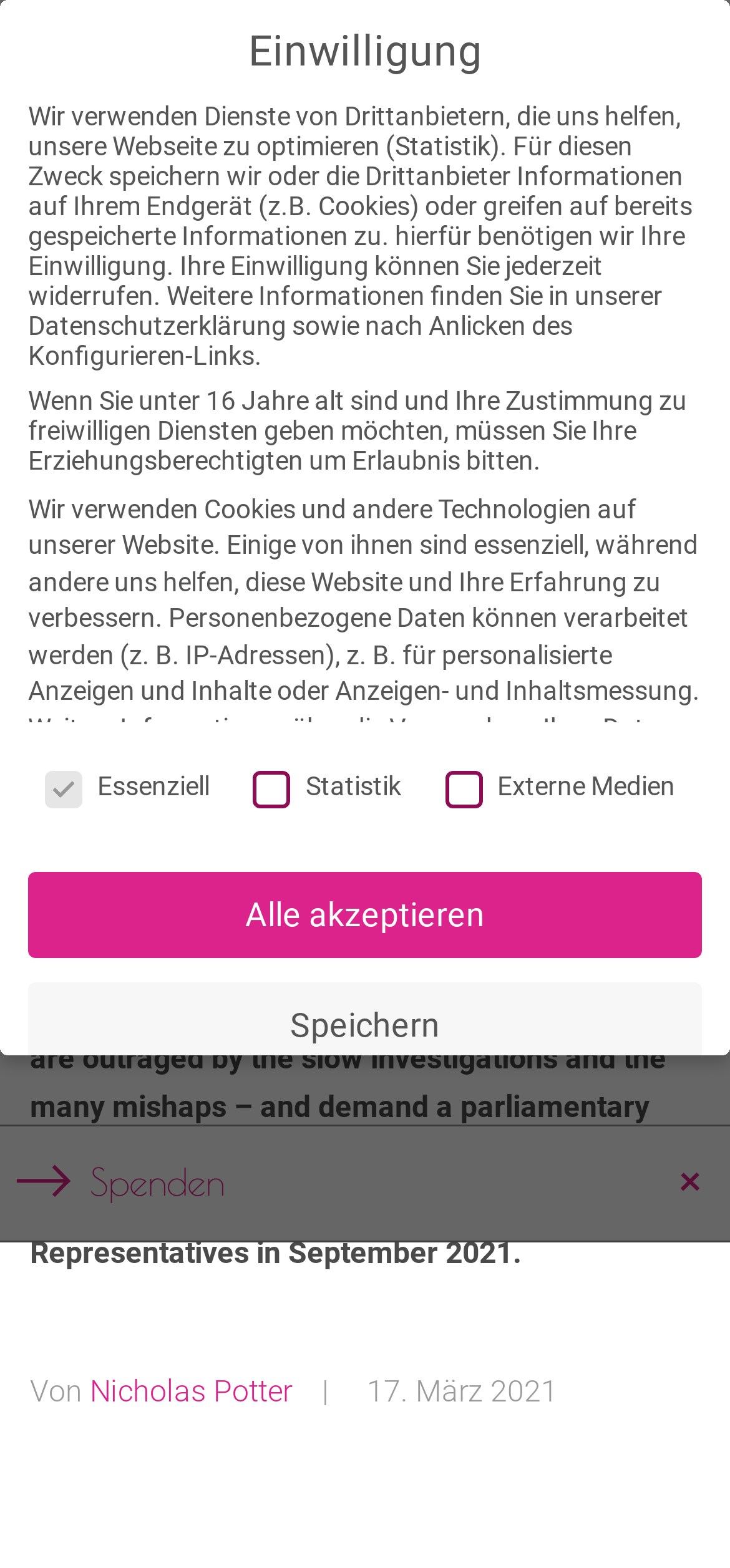Give a short answer to this question using one word or a phrase:
How many arson attacks have occurred in Neukölln?

23